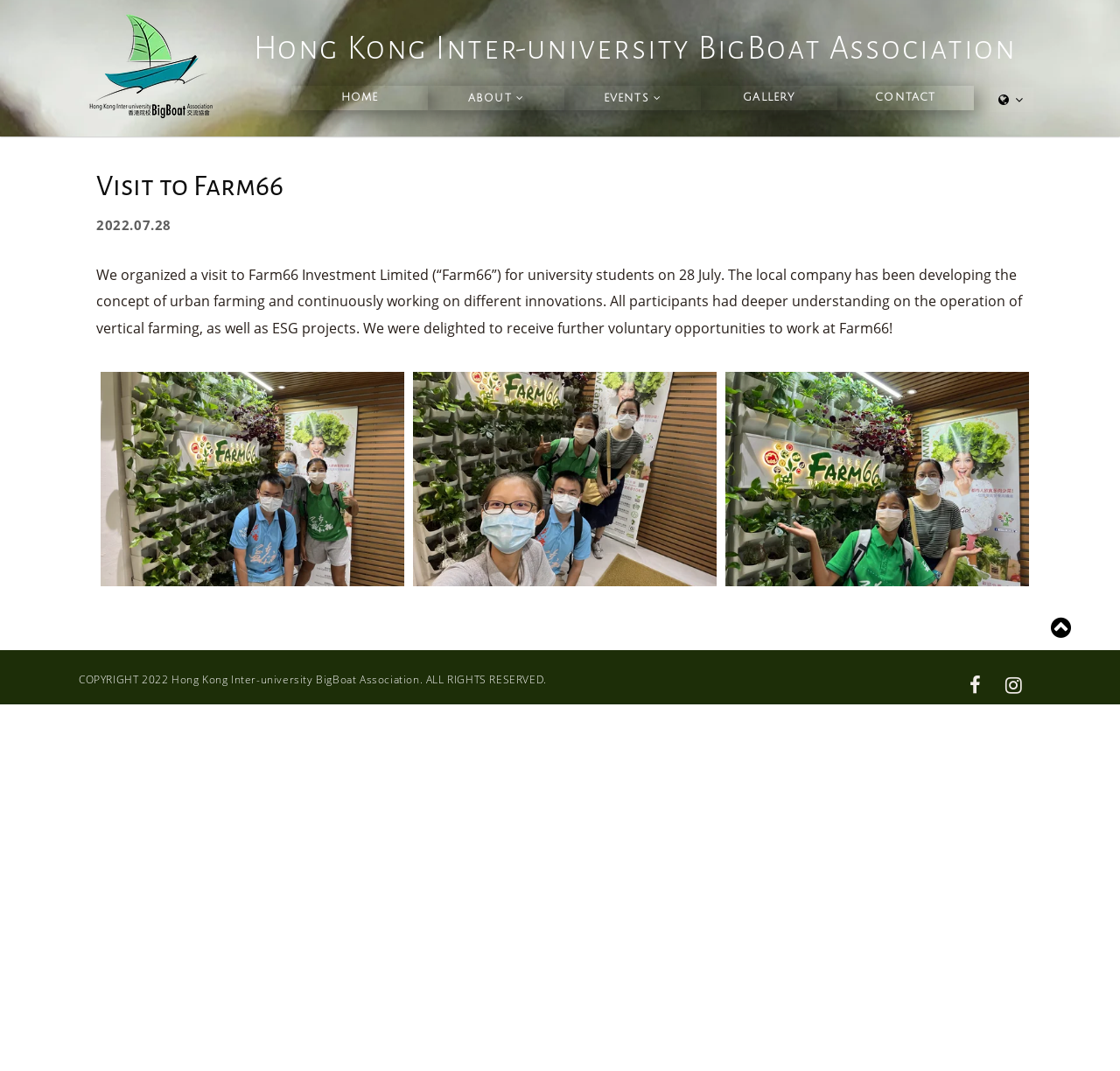Identify and extract the main heading from the webpage.

Hong Kong Inter-university BigBoat Association